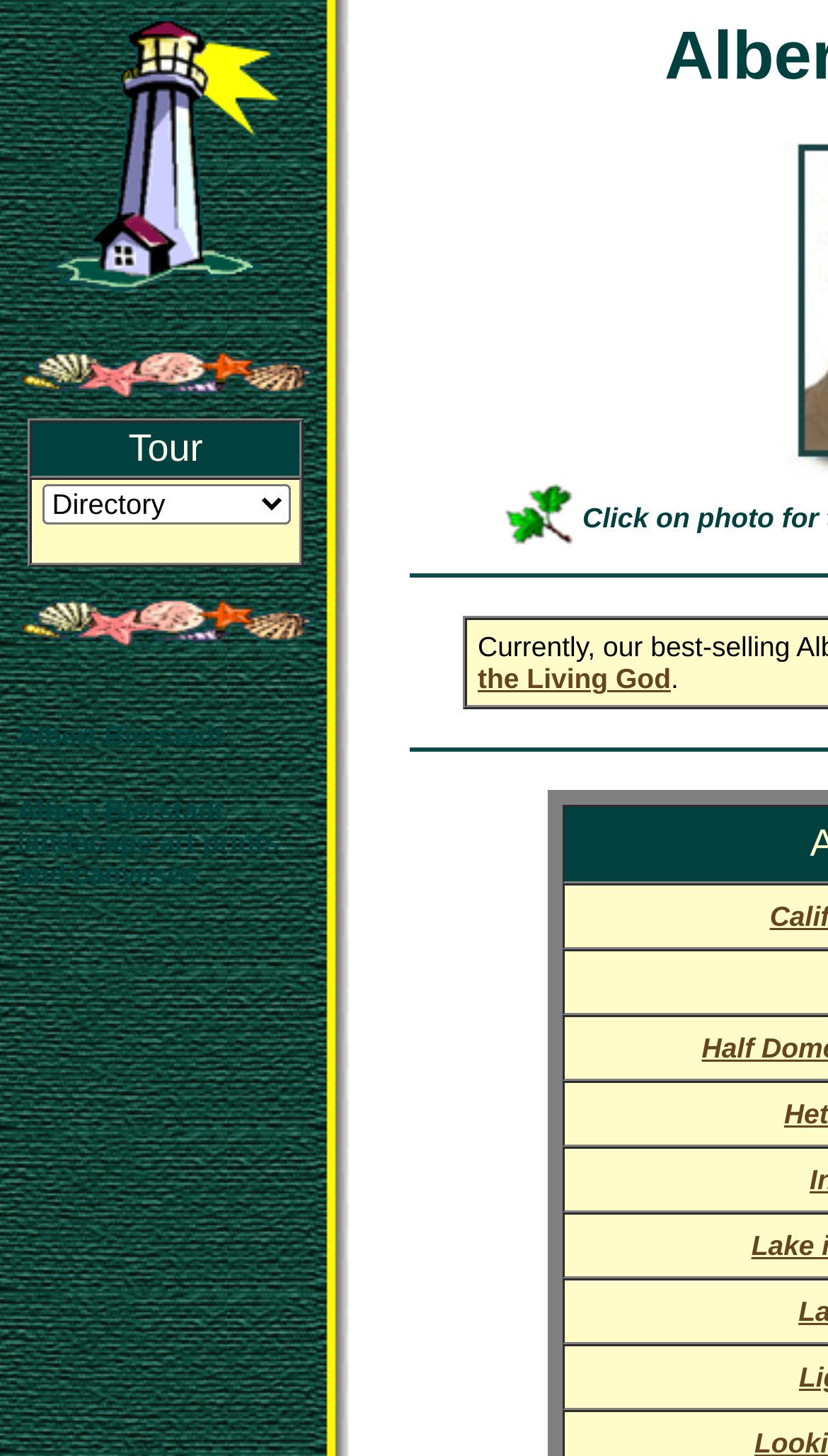What is the theme of the image on the right side of the webpage? Analyze the screenshot and reply with just one word or a short phrase.

Vine